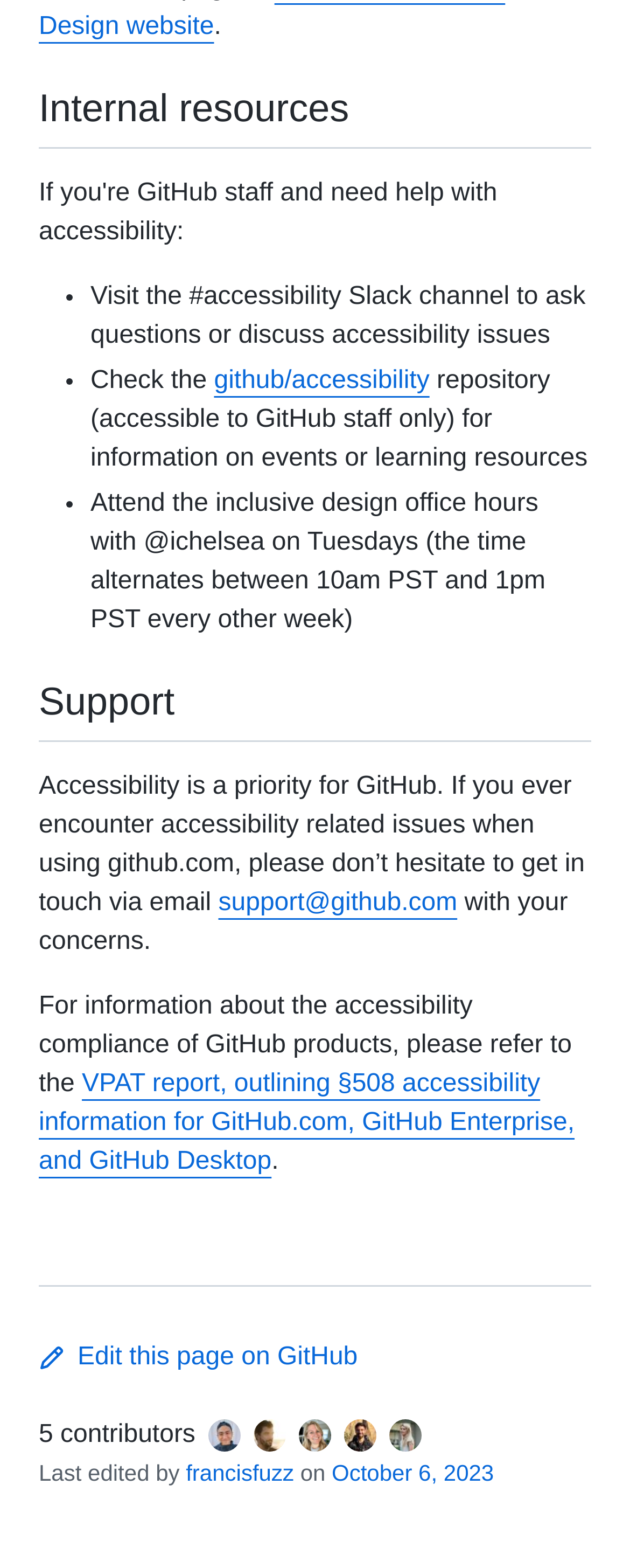Bounding box coordinates are specified in the format (top-left x, top-left y, bottom-right x, bottom-right y). All values are floating point numbers bounded between 0 and 1. Please provide the bounding box coordinate of the region this sentence describes: Edit this page on GitHub

[0.062, 0.854, 0.938, 0.878]